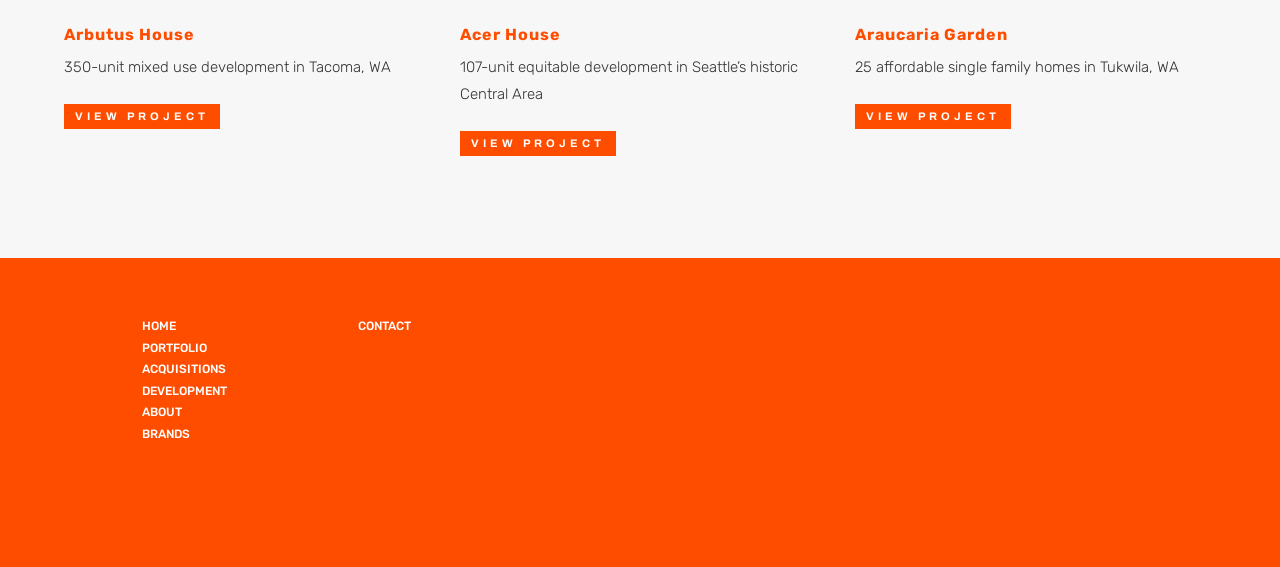Refer to the element description ACQUISITIONS and identify the corresponding bounding box in the screenshot. Format the coordinates as (top-left x, top-left y, bottom-right x, bottom-right y) with values in the range of 0 to 1.

[0.111, 0.639, 0.177, 0.664]